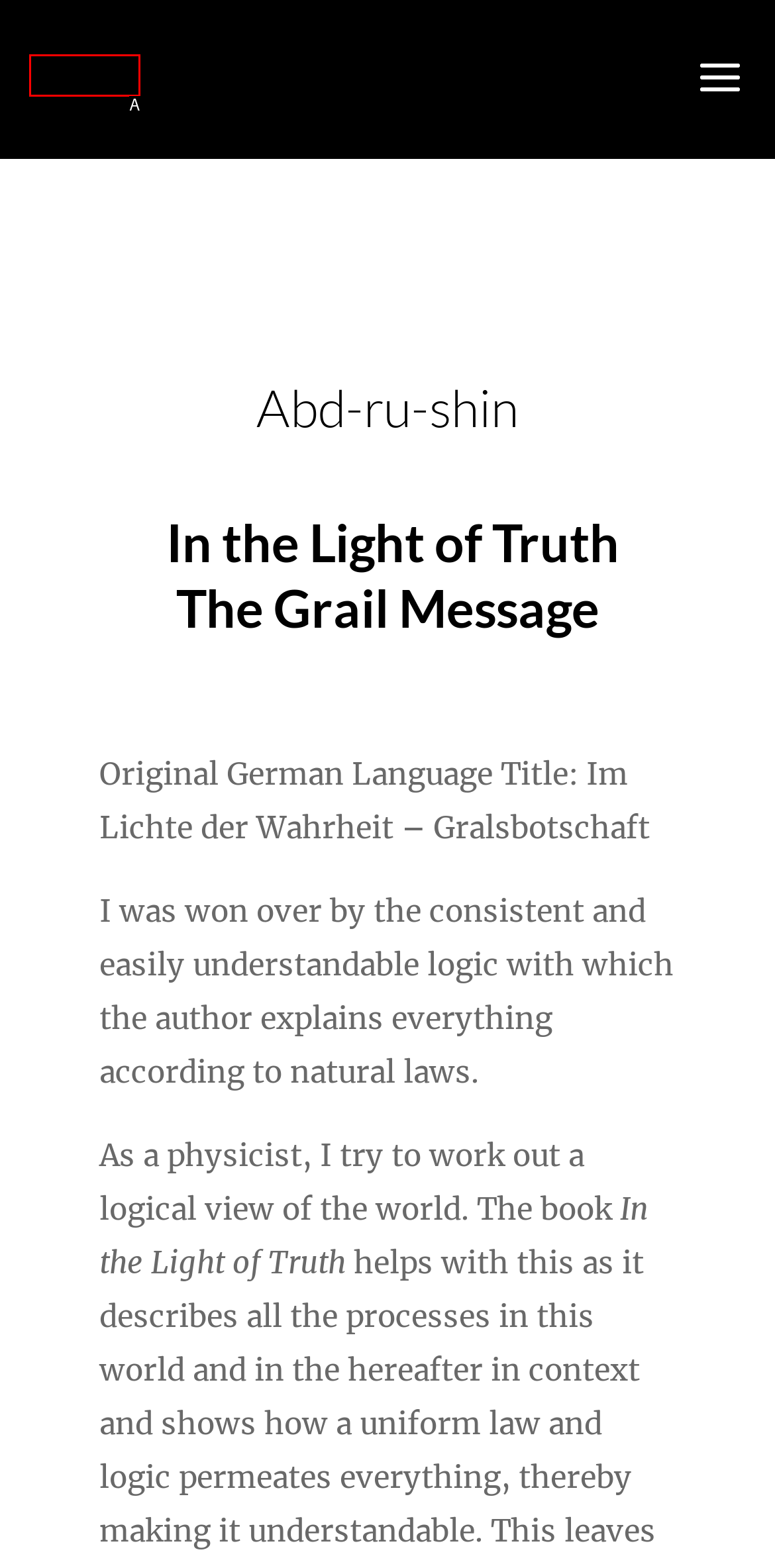Given the description: alt="Ideale suchen"
Identify the letter of the matching UI element from the options.

A